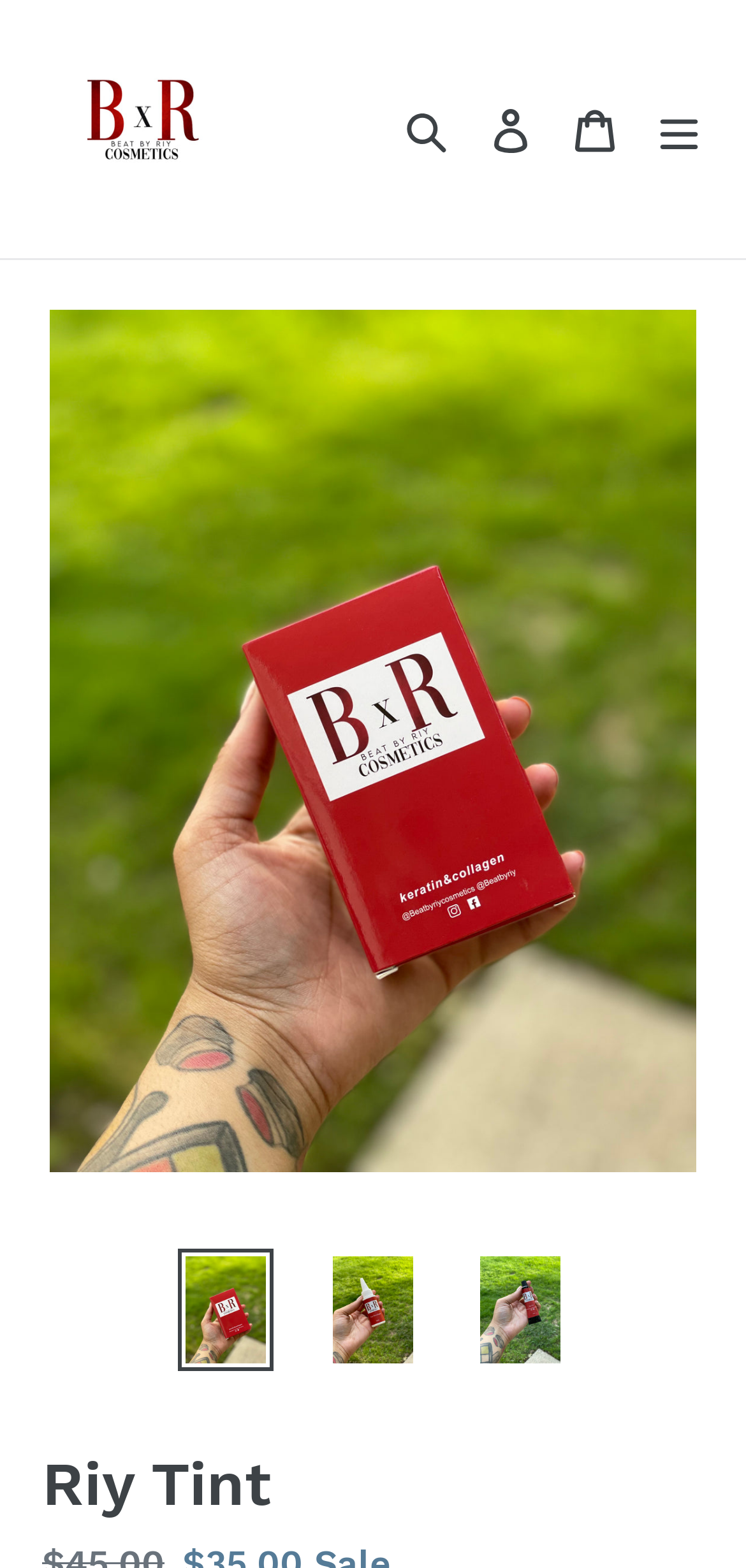Provide the bounding box coordinates of the UI element that matches the description: "Search".

[0.515, 0.055, 0.628, 0.109]